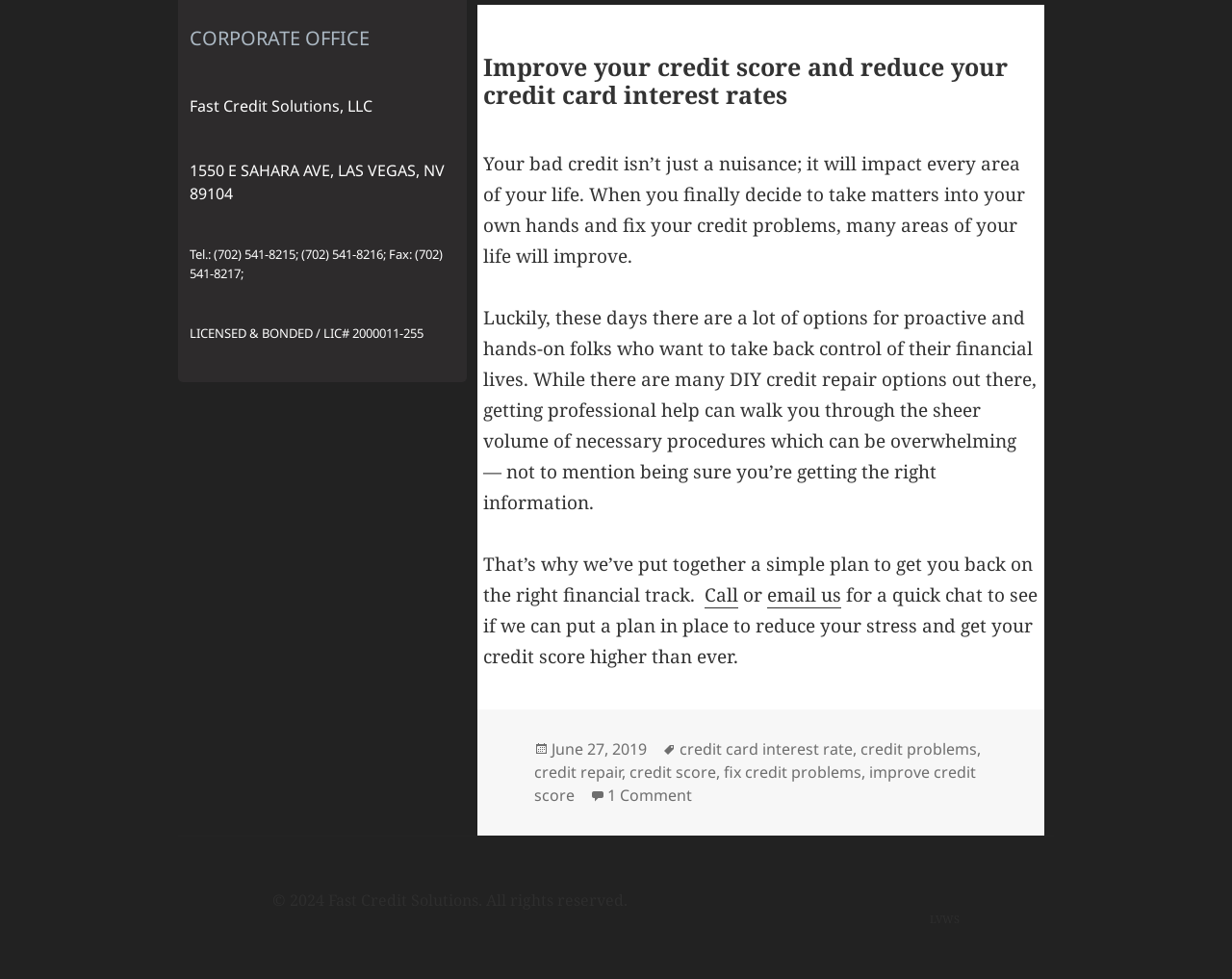Find and specify the bounding box coordinates that correspond to the clickable region for the instruction: "Visit LVWS".

[0.754, 0.931, 0.779, 0.946]